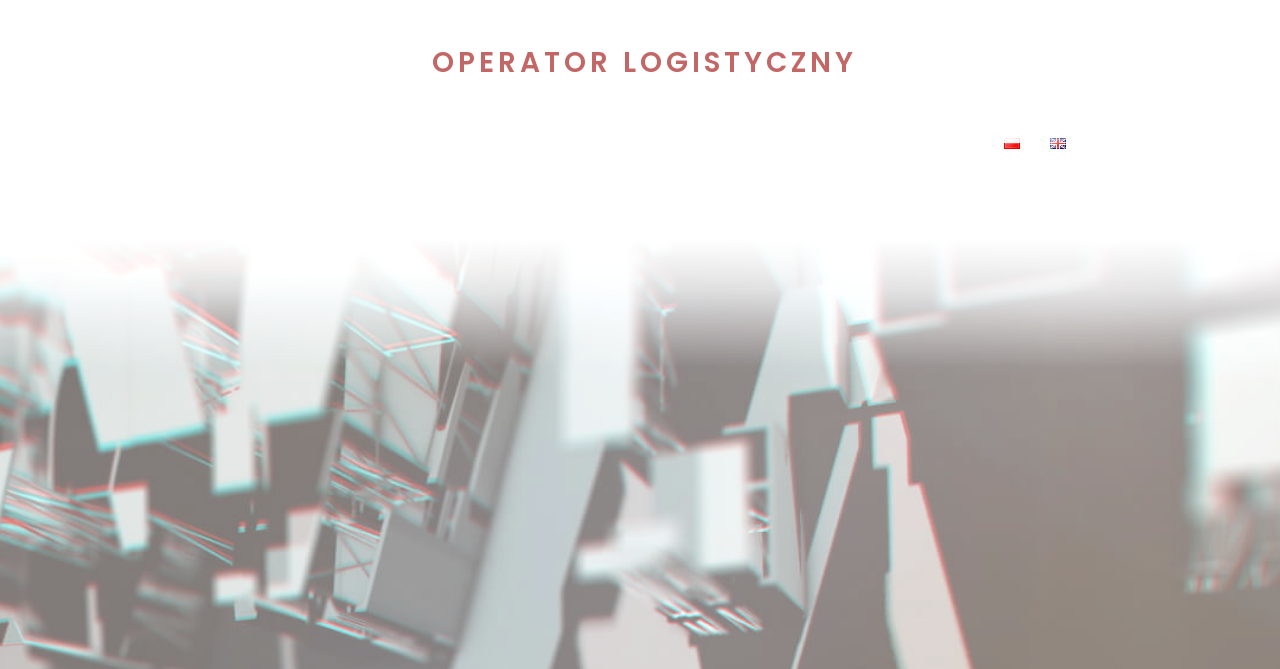What is the company name?
Observe the image and answer the question with a one-word or short phrase response.

Wilshire Holding Sp. z o.o.